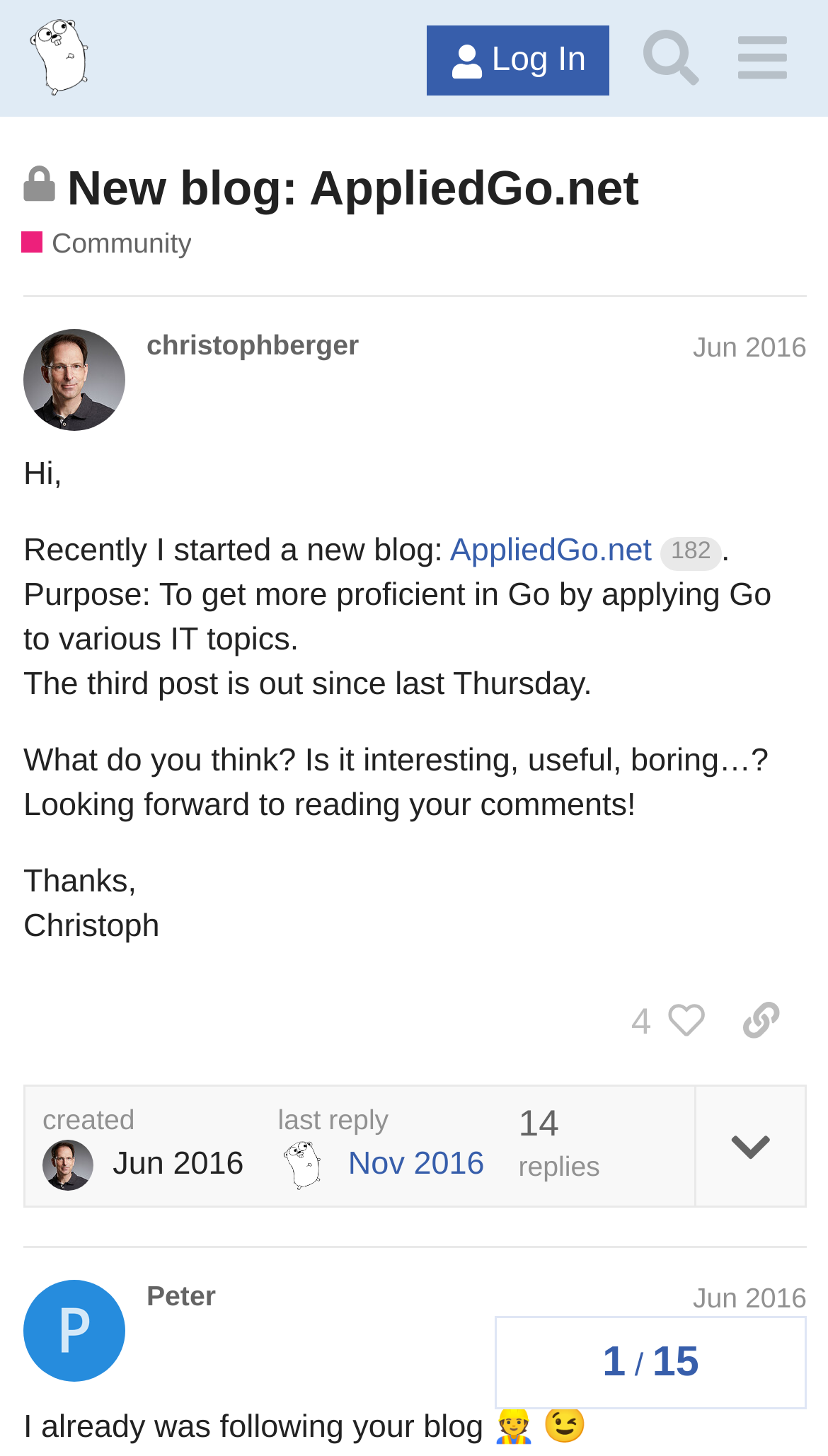Respond with a single word or phrase to the following question: When was the last reply to this post?

Nov 2016